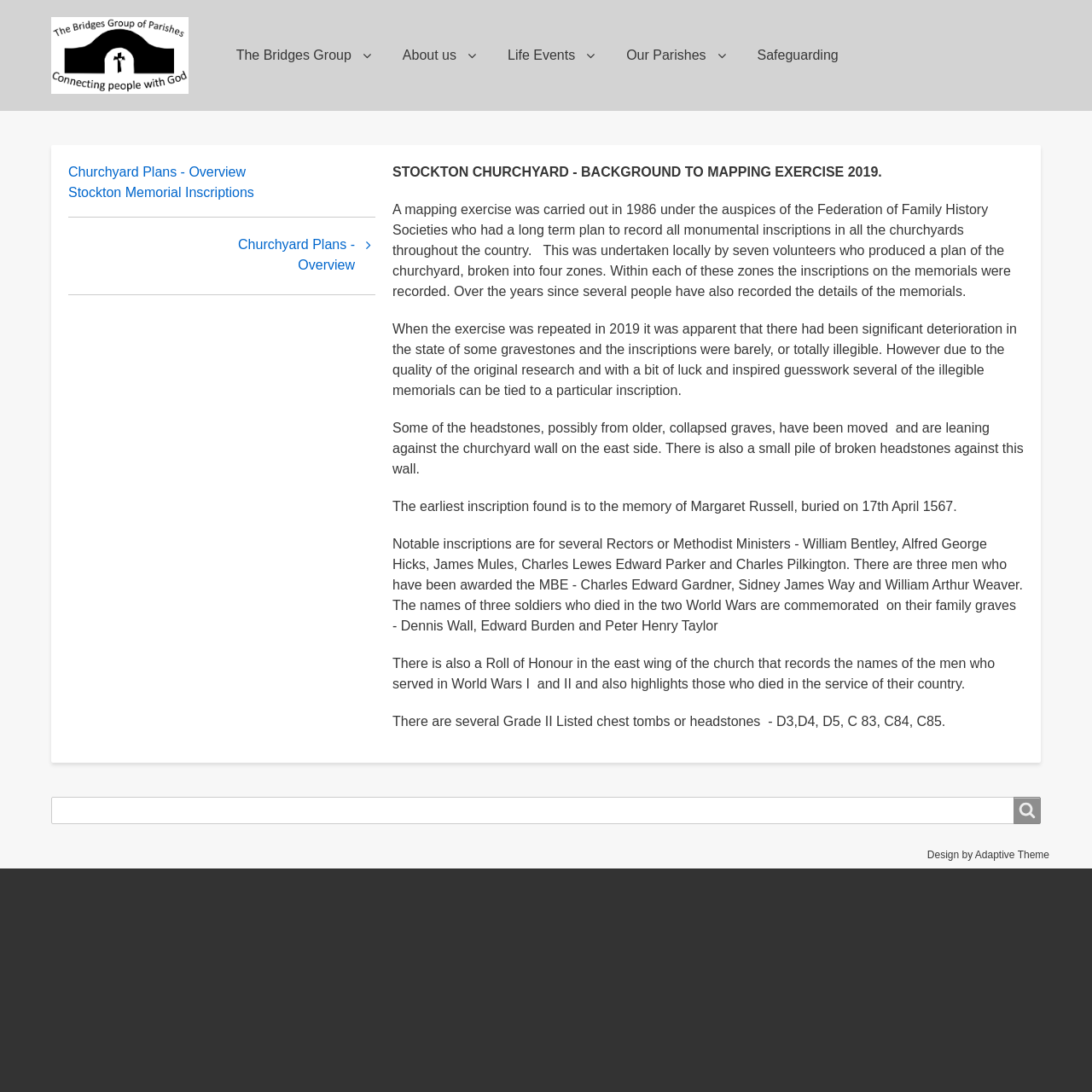What is the purpose of the mapping exercise in 2019?
Based on the image, provide your answer in one word or phrase.

To record monumental inscriptions